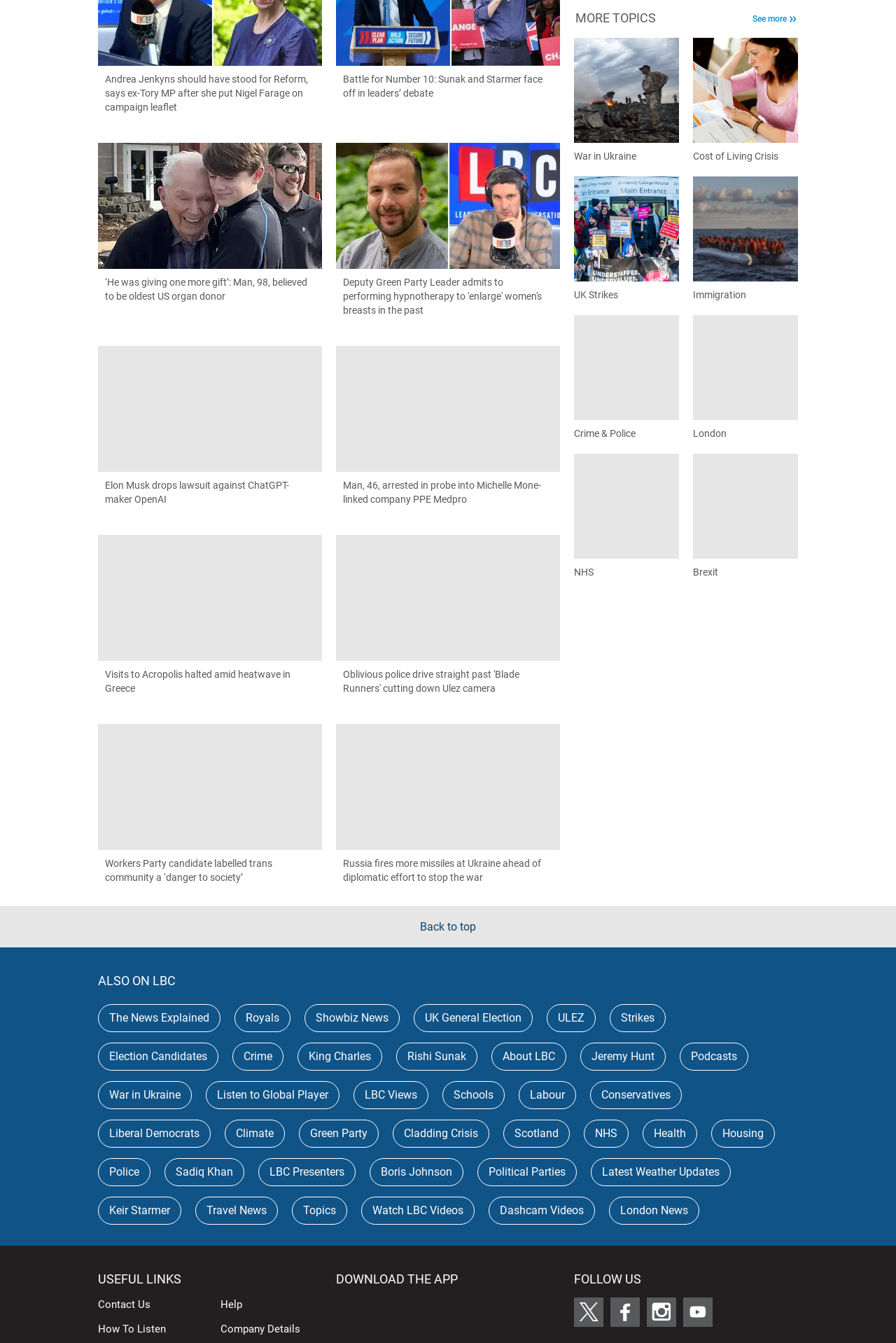From the webpage screenshot, predict the bounding box coordinates (top-left x, top-left y, bottom-right x, bottom-right y) for the UI element described here: Algebra

None